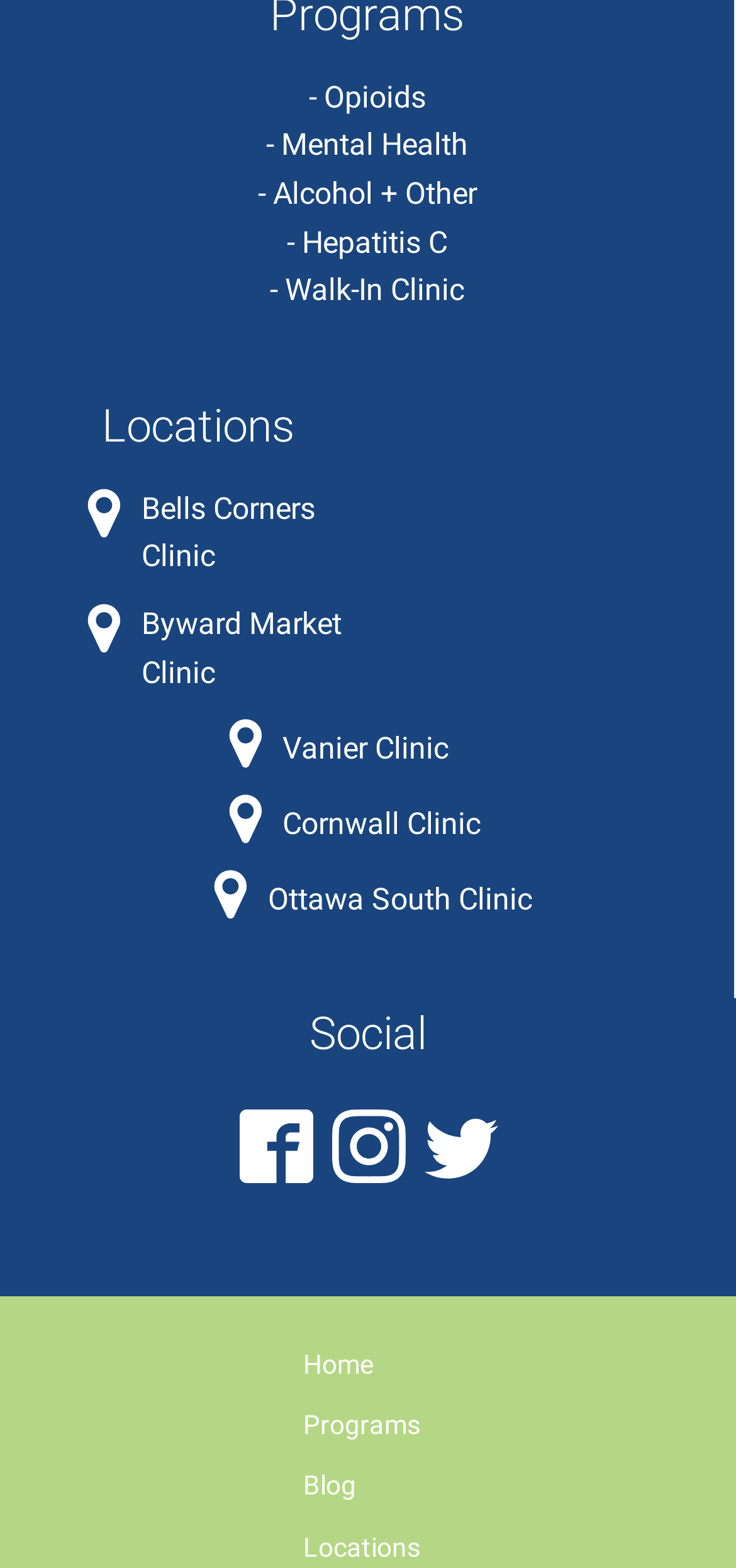Analyze the image and deliver a detailed answer to the question: How many clinic locations are listed?

I counted the number of links with clinic names, such as 'Vanier Clinic', 'Cornwall Clinic', 'Ottawa South Clinic', 'Bells Corners Clinic', 'Byward Market Clinic', and found 7 in total.